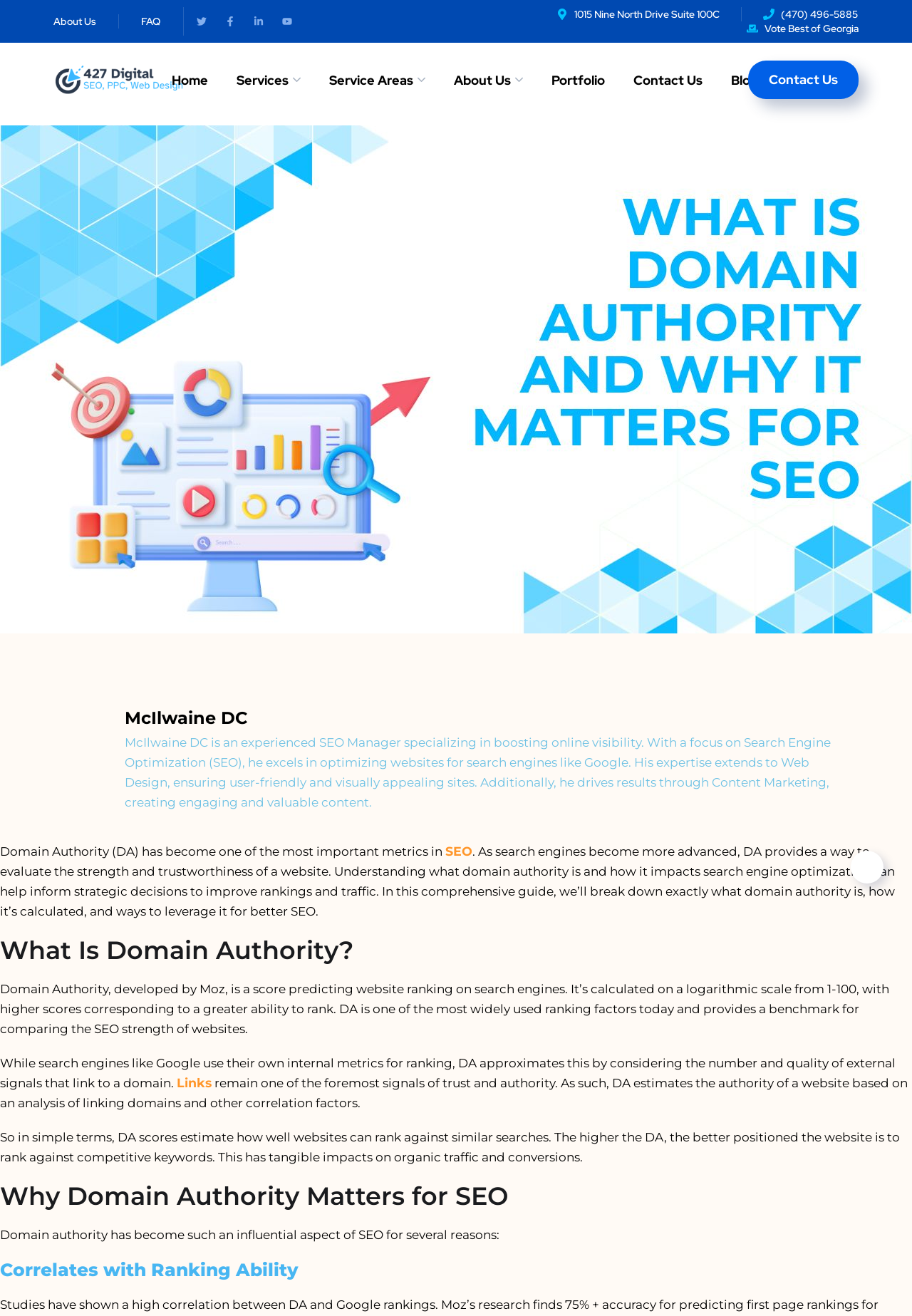Construct a comprehensive description capturing every detail on the webpage.

This webpage is about Domain Authority and its significance in Search Engine Optimization (SEO). At the top, there are several links to different sections of the website, including "About Us", "FAQ", and social media profiles. Below these links, there is a logo of "427 Digital" and a navigation menu with links to "Home", "Services", "Service Areas", "About Us", "Portfolio", "Contact Us", and "Blog".

The main content of the webpage starts with a heading "What Is Domain Authority and Why It Matters for SEO" followed by a brief introduction to the topic. There is an image related to the topic on the right side of the introduction. Below the introduction, there is a section about the author, McIlwaine DC, with a picture and a brief bio.

The main content is divided into sections, each with a heading. The first section is "What Is Domain Authority?" which explains that Domain Authority is a score predicting website ranking on search engines, developed by Moz. The section provides a detailed explanation of how Domain Authority is calculated and its significance in SEO.

The next section is "Why Domain Authority Matters for SEO" which explains the importance of Domain Authority in SEO. This section is further divided into subheadings, including "Correlates with Ranking Ability" and others, which provide more detailed information on the topic.

Throughout the webpage, there are links to other relevant topics, such as "SEO" and "Links", which provide additional information on the subject. The webpage also includes a contact information section at the bottom with an address, phone number, and a link to "Vote Best of Georgia".